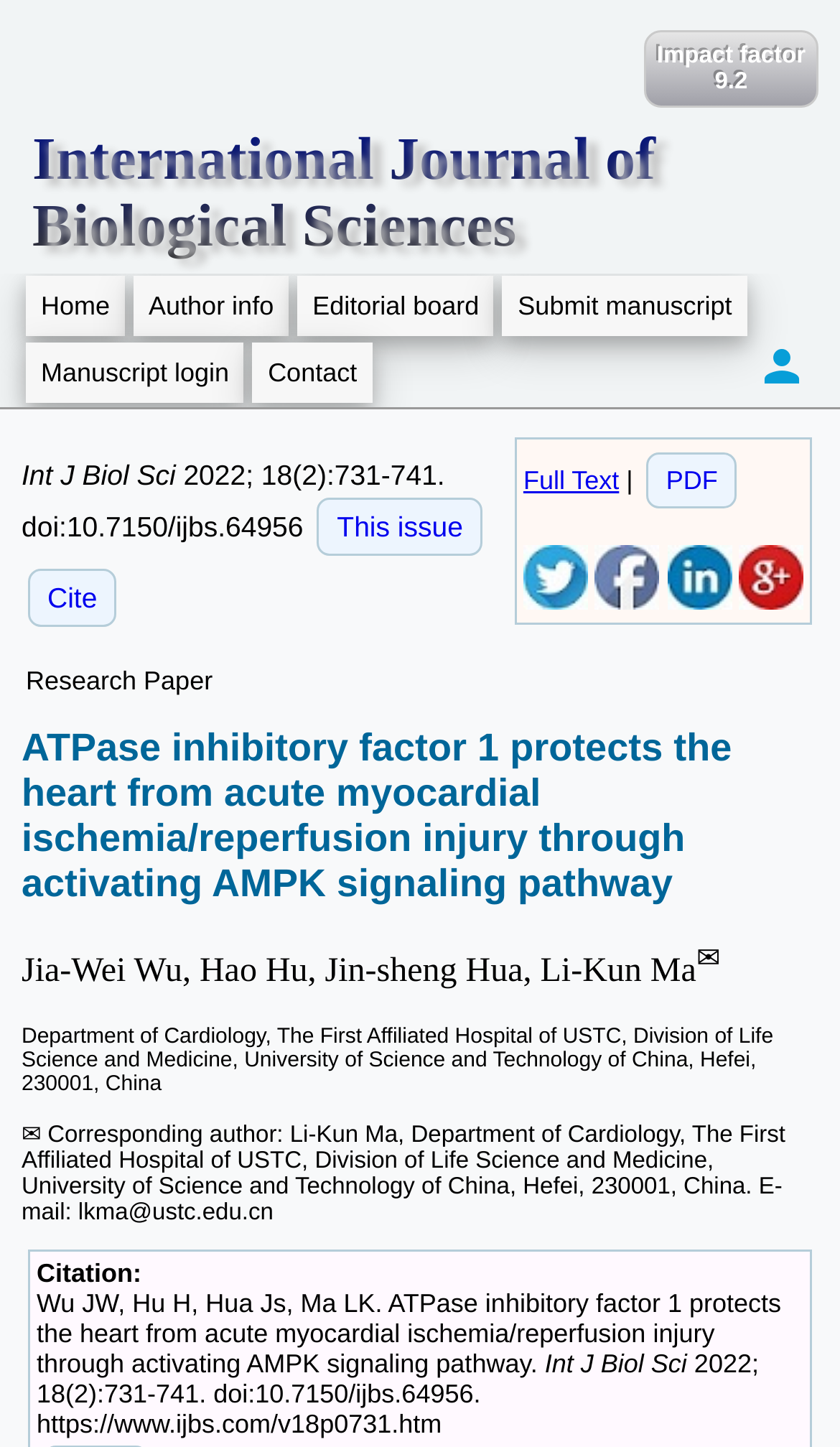Give a short answer using one word or phrase for the question:
What is the title of the research paper?

ATPase inhibitory factor 1 protects the heart from acute myocardial ischemia/reperfusion injury through activating AMPK signaling pathway